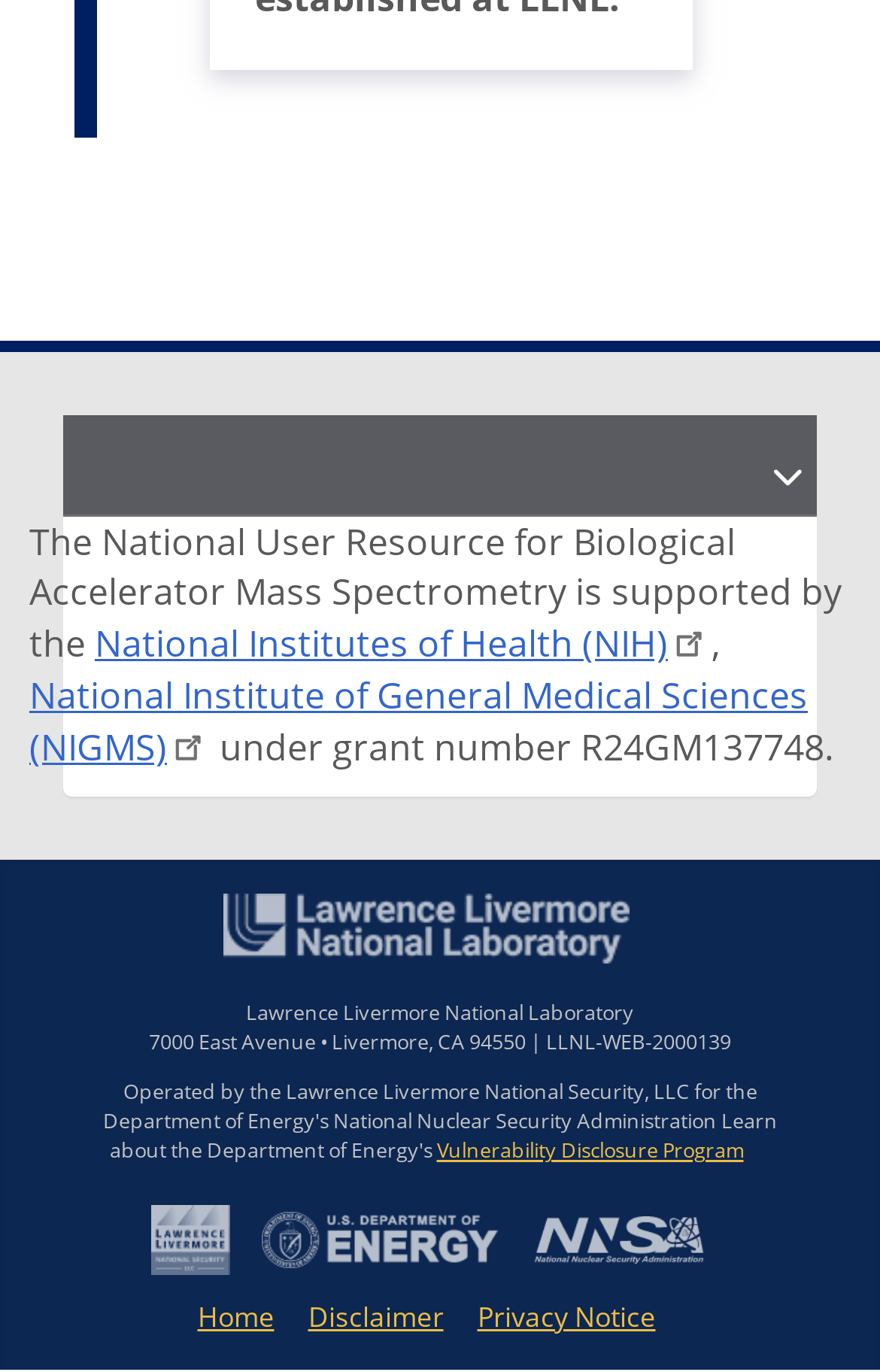What is the grant number mentioned on the webpage?
Could you answer the question in a detailed manner, providing as much information as possible?

I found the answer by looking at the static text element that says 'under grant number R24GM137748.' which is located in the tabpanel section.